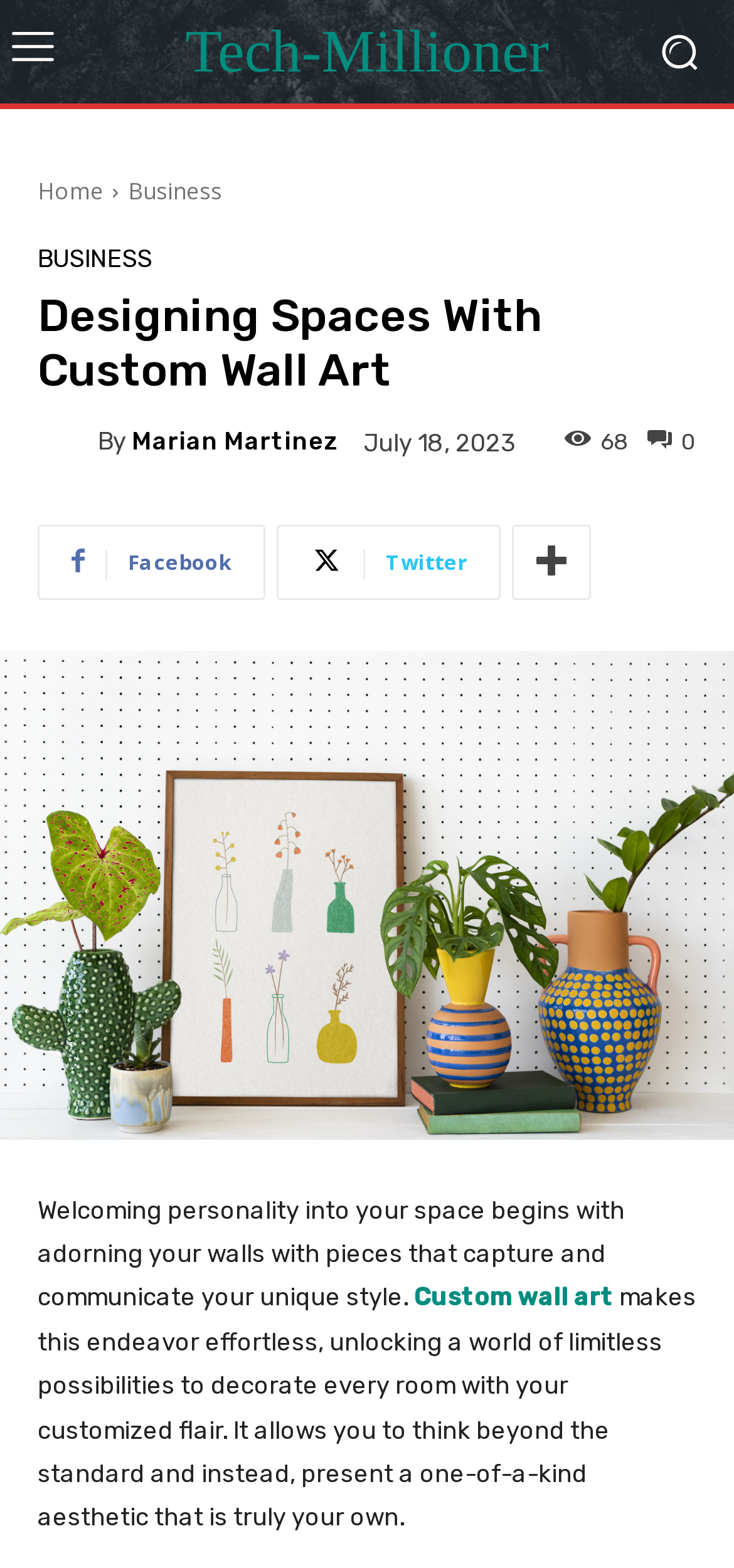Please determine and provide the text content of the webpage's heading.

Designing Spaces With Custom Wall Art